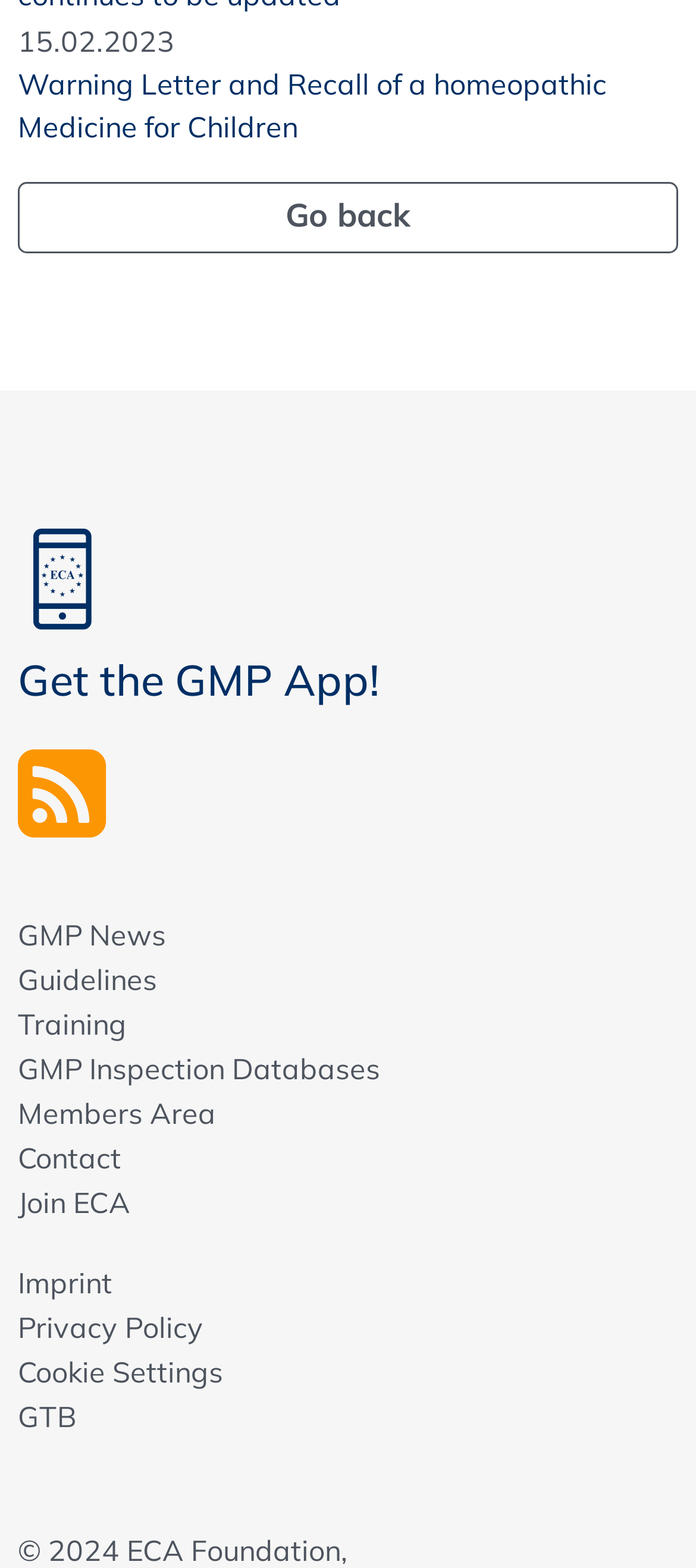Determine the bounding box coordinates of the clickable region to execute the instruction: "Get the GMP App". The coordinates should be four float numbers between 0 and 1, denoted as [left, top, right, bottom].

[0.026, 0.336, 0.974, 0.449]